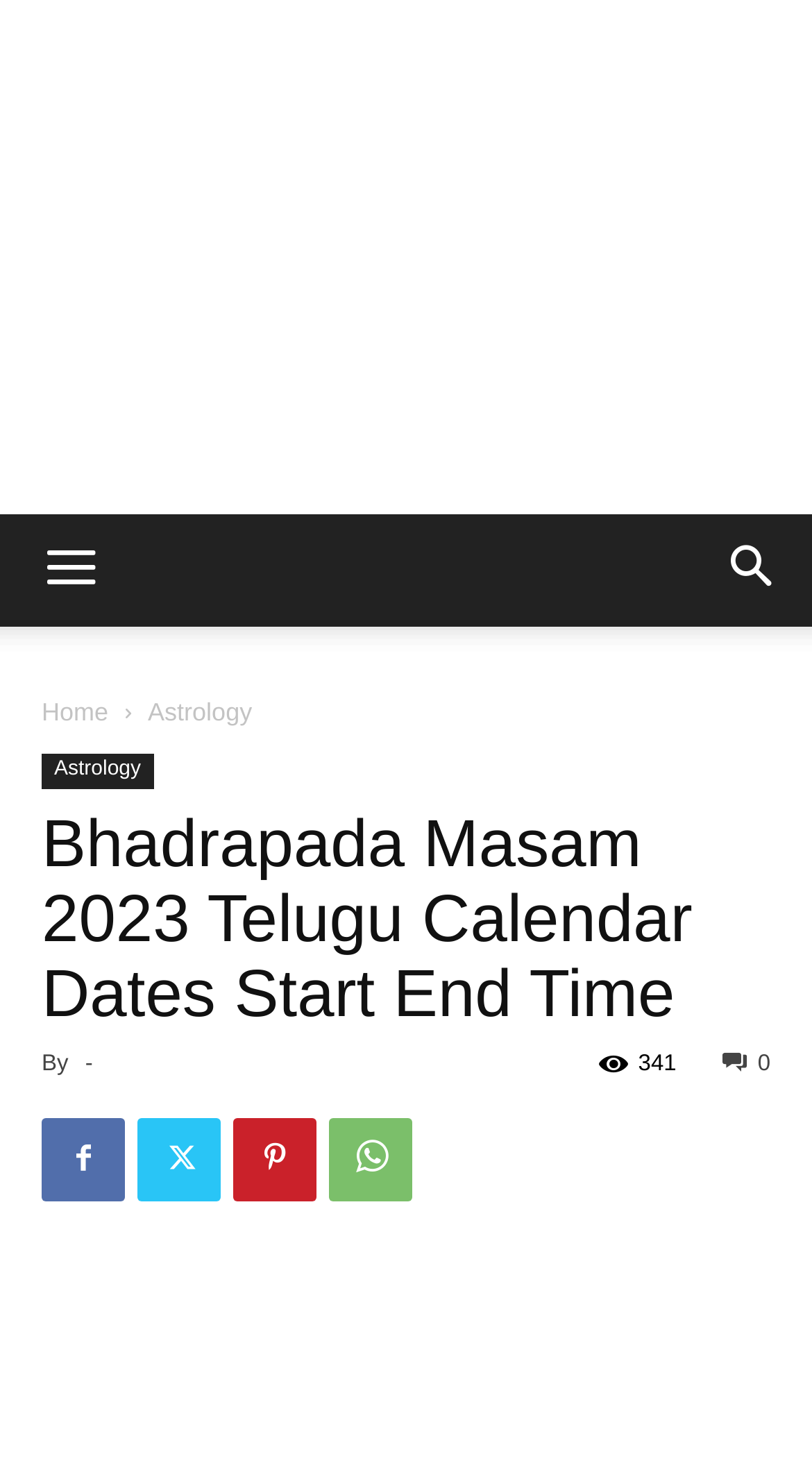How many social media links are available?
Using the information from the image, answer the question thoroughly.

The question can be answered by counting the number of social media links available, which are , , , and , totaling 4 links.